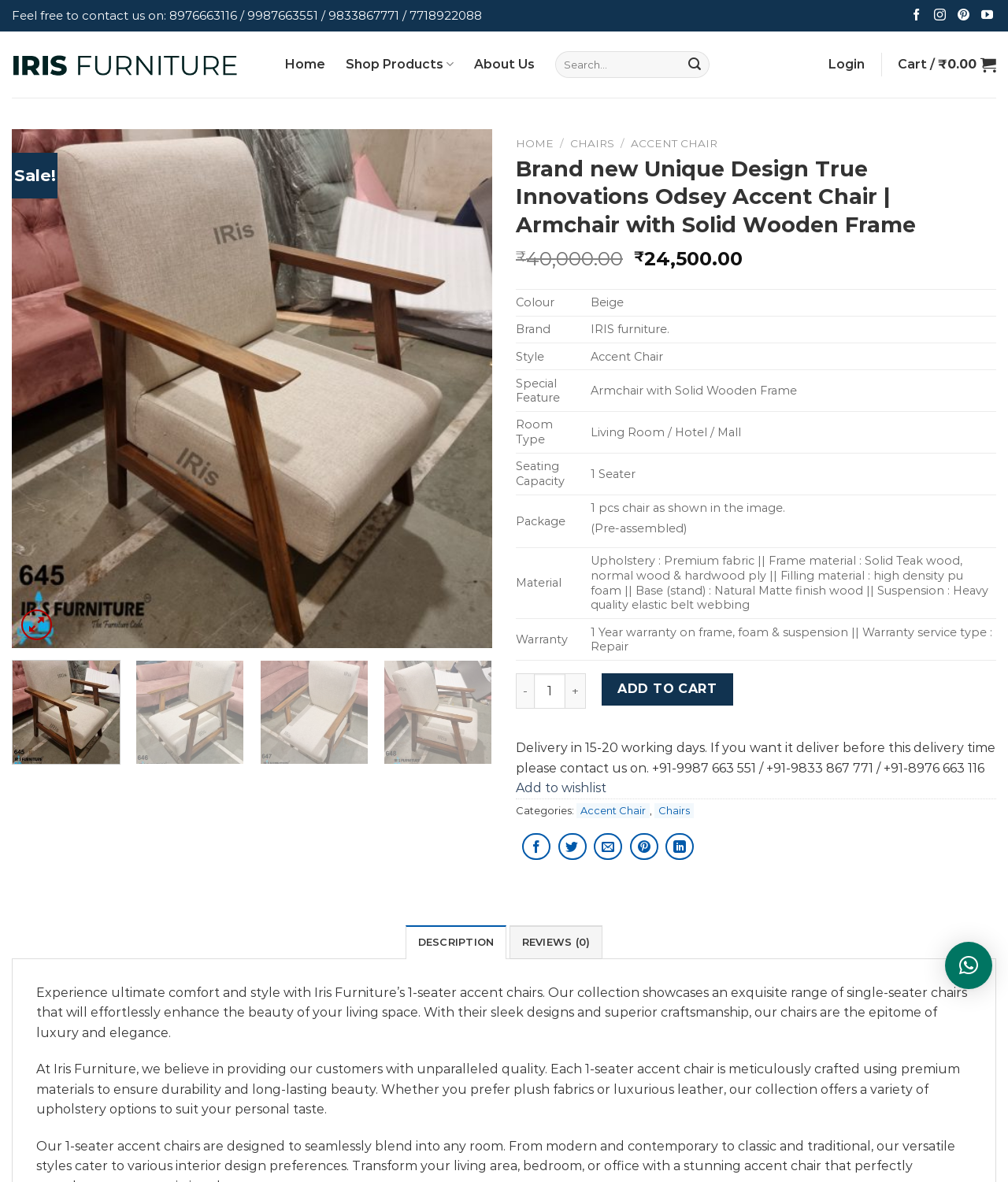Carefully observe the image and respond to the question with a detailed answer:
What is the seating capacity of the chair?

I found the seating capacity of the chair by looking at the product details section, where it is listed under the 'Seating Capacity' category. The seating capacity is specified as '1 Seater'.